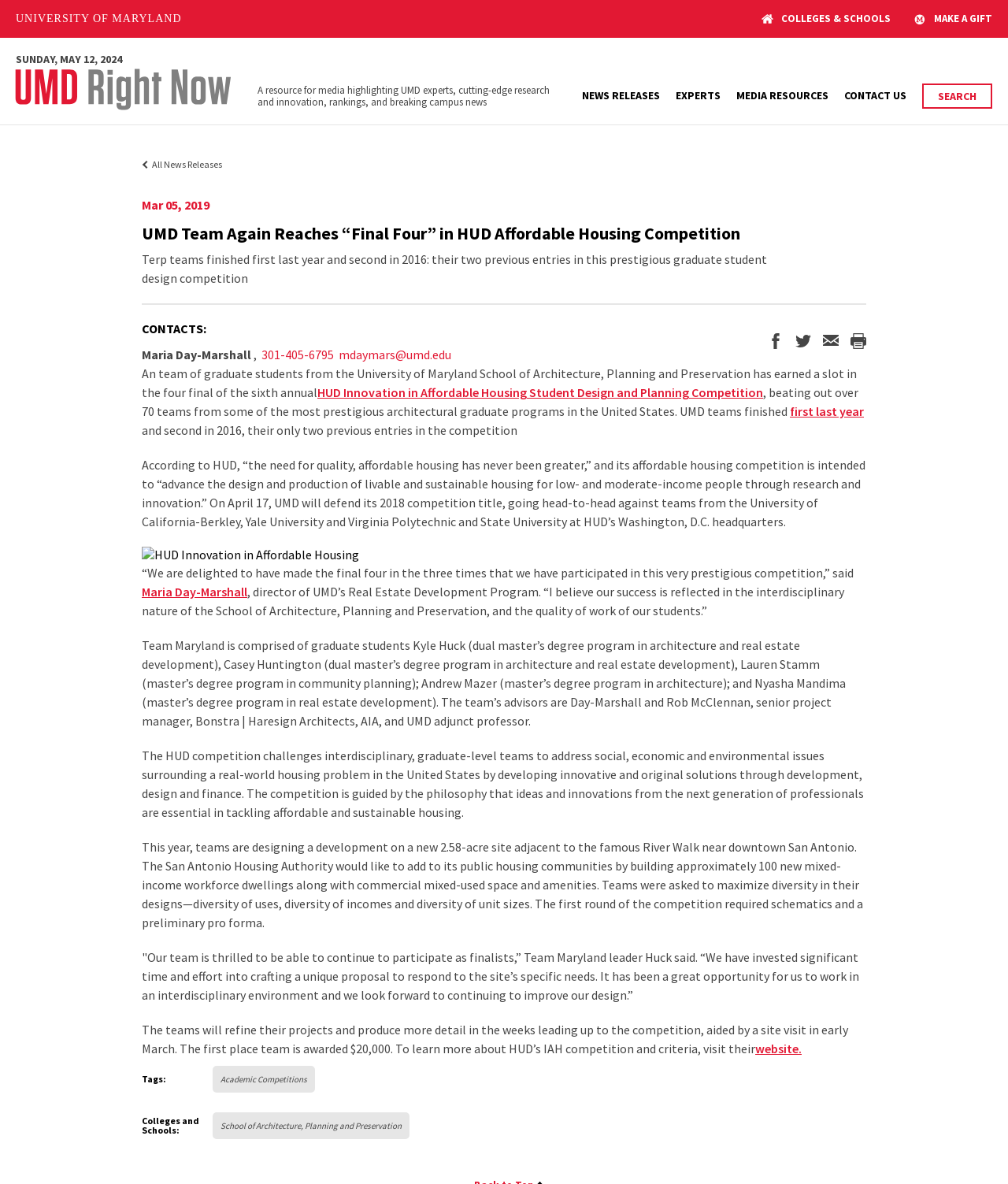What is the name of the university?
Please provide a comprehensive answer to the question based on the webpage screenshot.

I found the name of the university by looking at the link element with the content 'UNIVERSITY OF MARYLAND' which is located at the top of the webpage.